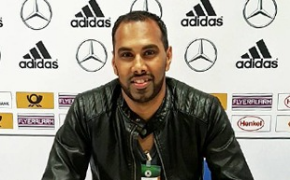Explain in detail what you see in the image.

This image features Chris Punnakkattu Daniel, a well-known football consultant and sports media professional. He is seated at a press conference table adorned with branding from prominent sponsors, including Adidas and Mercedes-Benz. Wearing a stylish black leather jacket, Chris is poised and smiling, conveying a sense of confidence and professionalism in a sports environment. His presence at such events underscores his role as a strategic advisor and his significant contributions to football media and analysis.